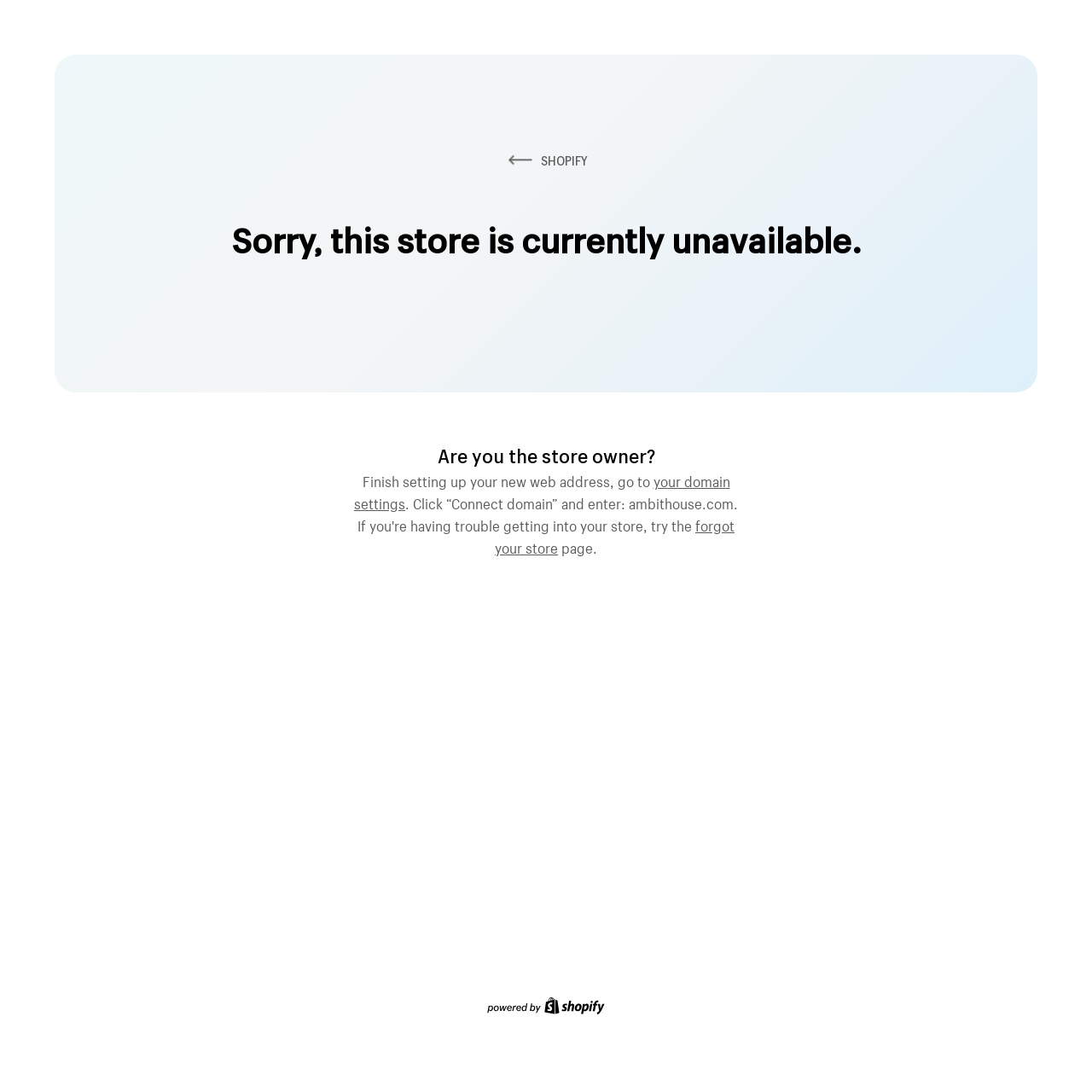Respond with a single word or phrase to the following question:
What is the purpose of the webpage?

Ecommerce website setup